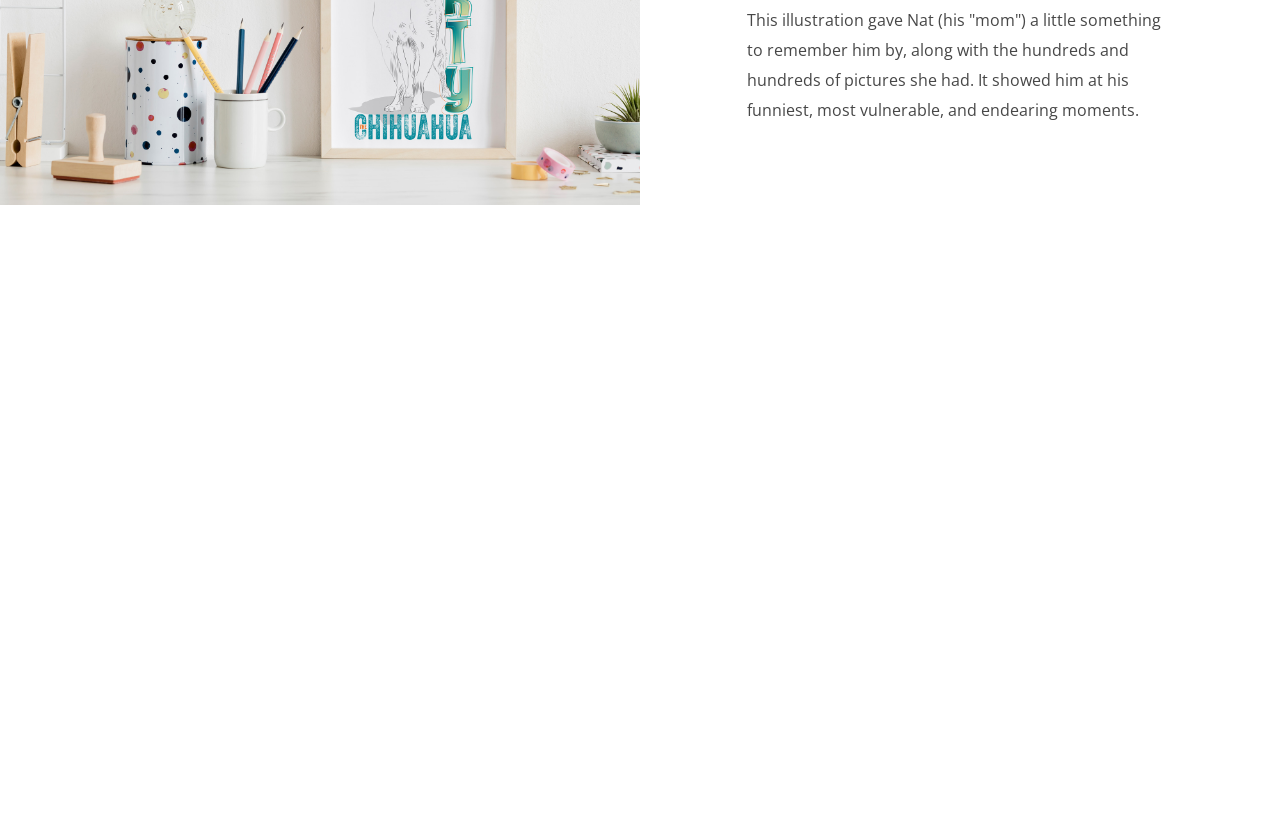Determine the bounding box coordinates for the UI element matching this description: "Get in touch!".

[0.407, 0.813, 0.593, 0.878]